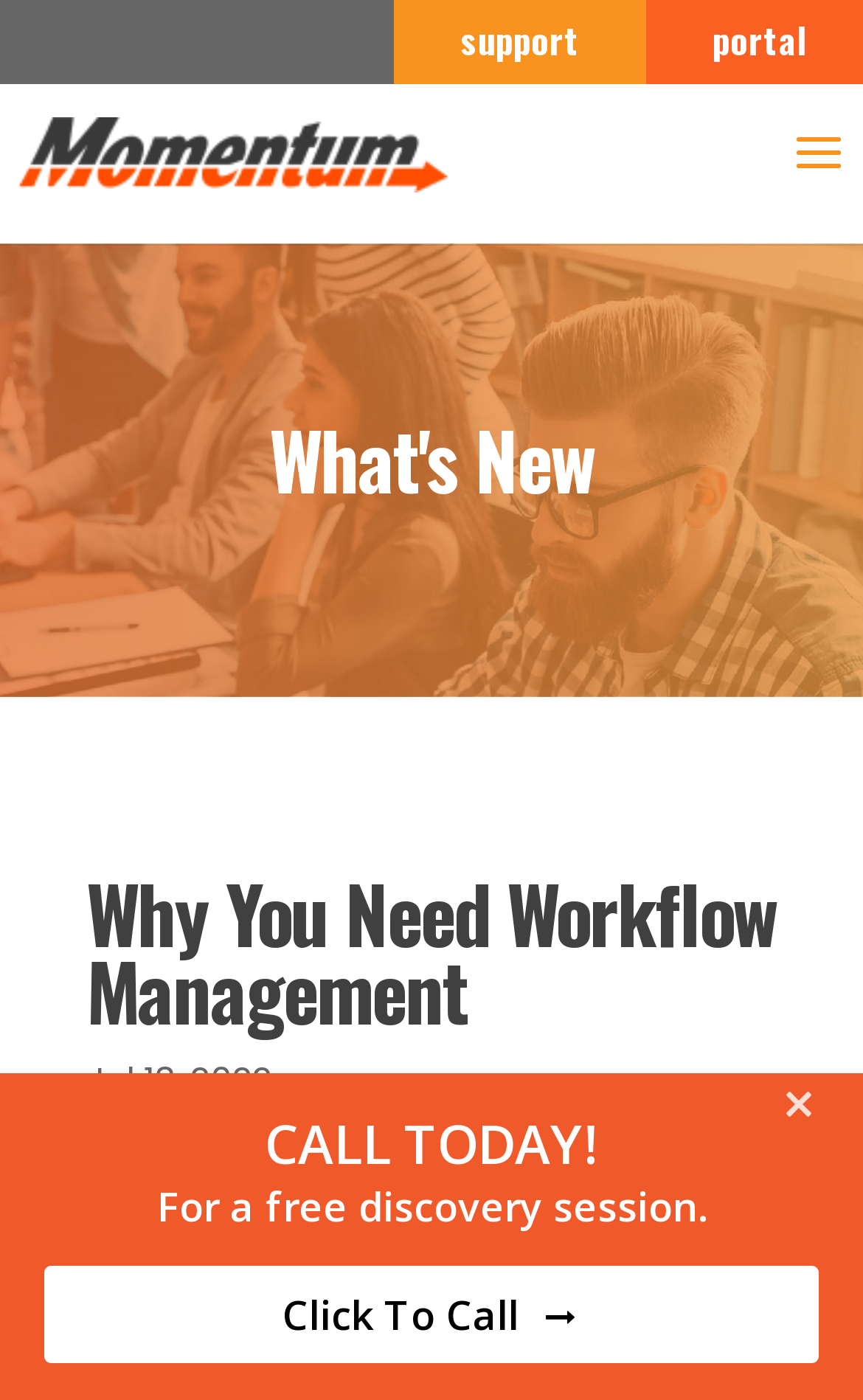What is the theme of the webpage content?
Identify the answer in the screenshot and reply with a single word or phrase.

Workflow Management